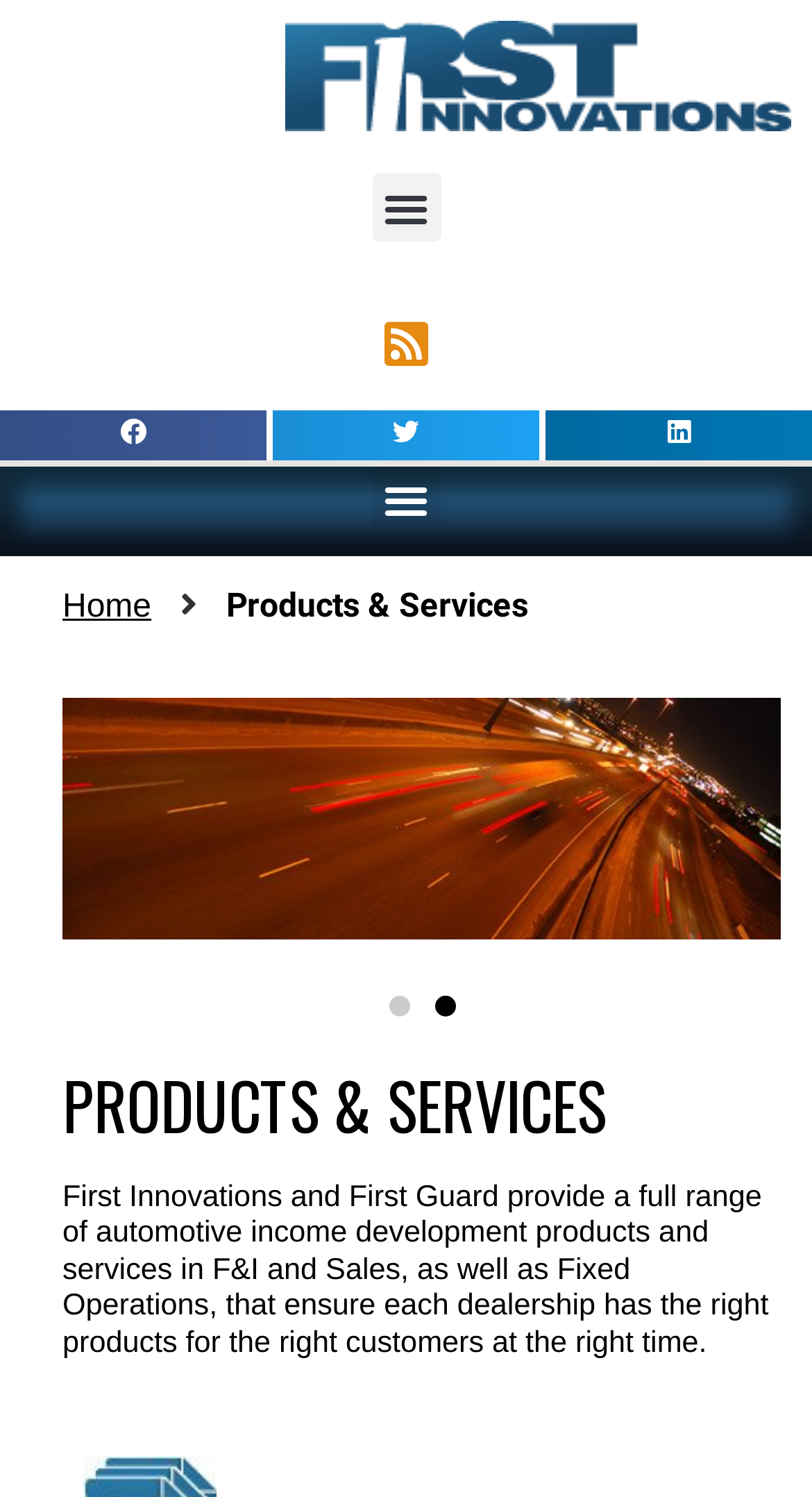What is the company name?
Look at the image and construct a detailed response to the question.

I found the company name 'First Innovations' in the StaticText element with the description 'First Innovations and First Guard provide a full range of automotive income development products and services...'.